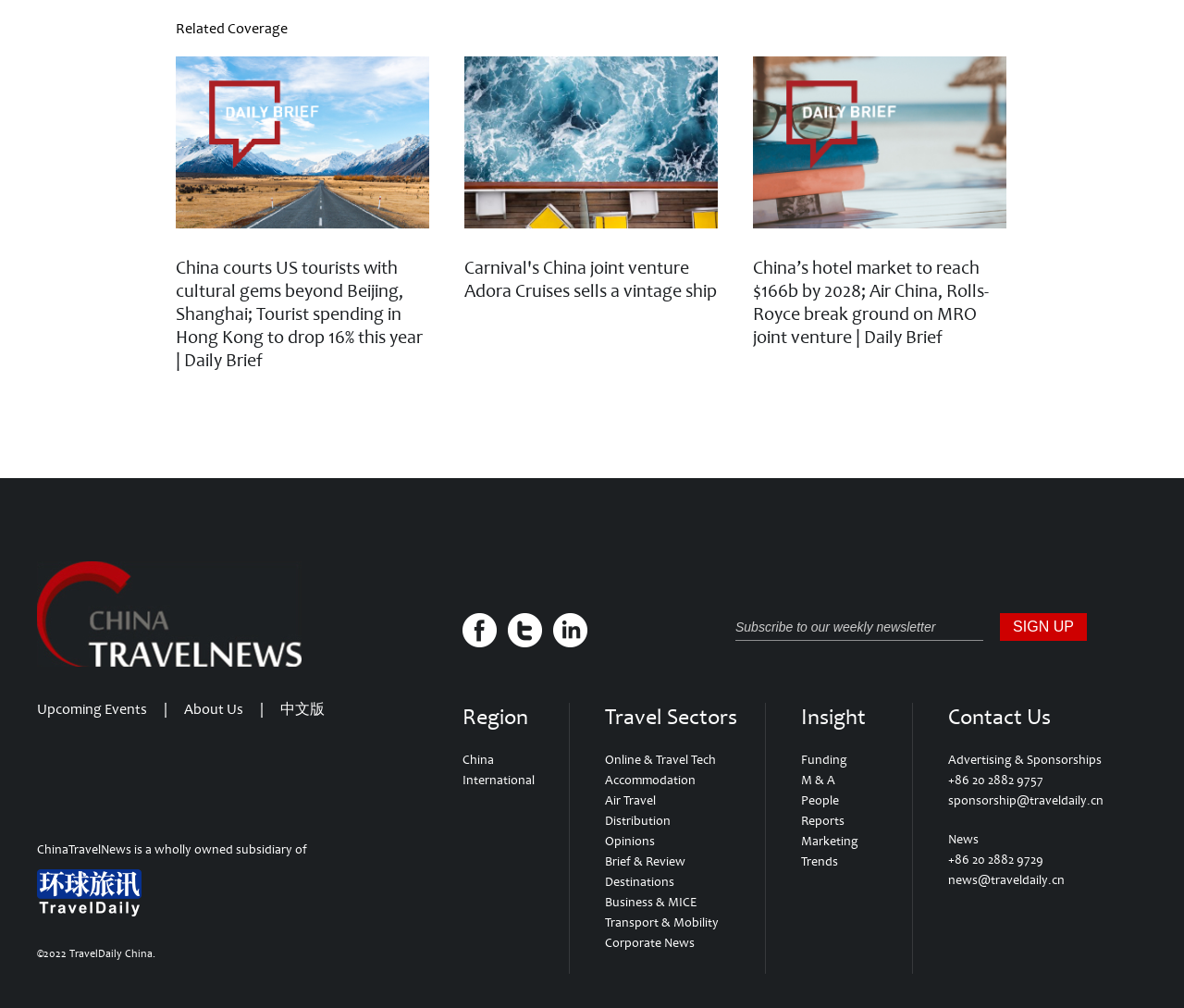Find the bounding box coordinates for the area that should be clicked to accomplish the instruction: "Click on the 'Region' heading".

[0.391, 0.697, 0.48, 0.725]